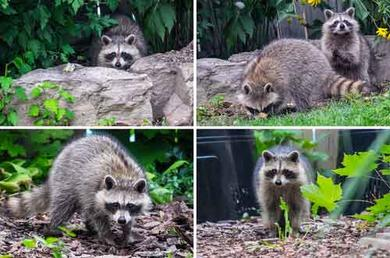Explain the image with as much detail as possible.

The image showcases a delightful collage of raccoons engaging in their natural habitat. In the top left corner, a curious raccoon peers from behind a rock, surrounded by vibrant green foliage, embodying the playful and inquisitive nature of these animals. The top right features a pair of raccoons; one is focused on foraging the ground while the other stands nearby, a reminder of their social behavior. 

In the bottom left corner, a raccoon walks across a bed of leaves, showcasing its distinctive mask-like facial markings and bushy tail that adds to its charming appearance. Finally, the bottom right captures a raccoon in a more upright stance, possibly investigating its surroundings. This image beautifully represents the essence of raccoons, highlighting their playful and exploratory tendencies, further linking to the services offered by New City Pest Control in managing wildlife interactions.